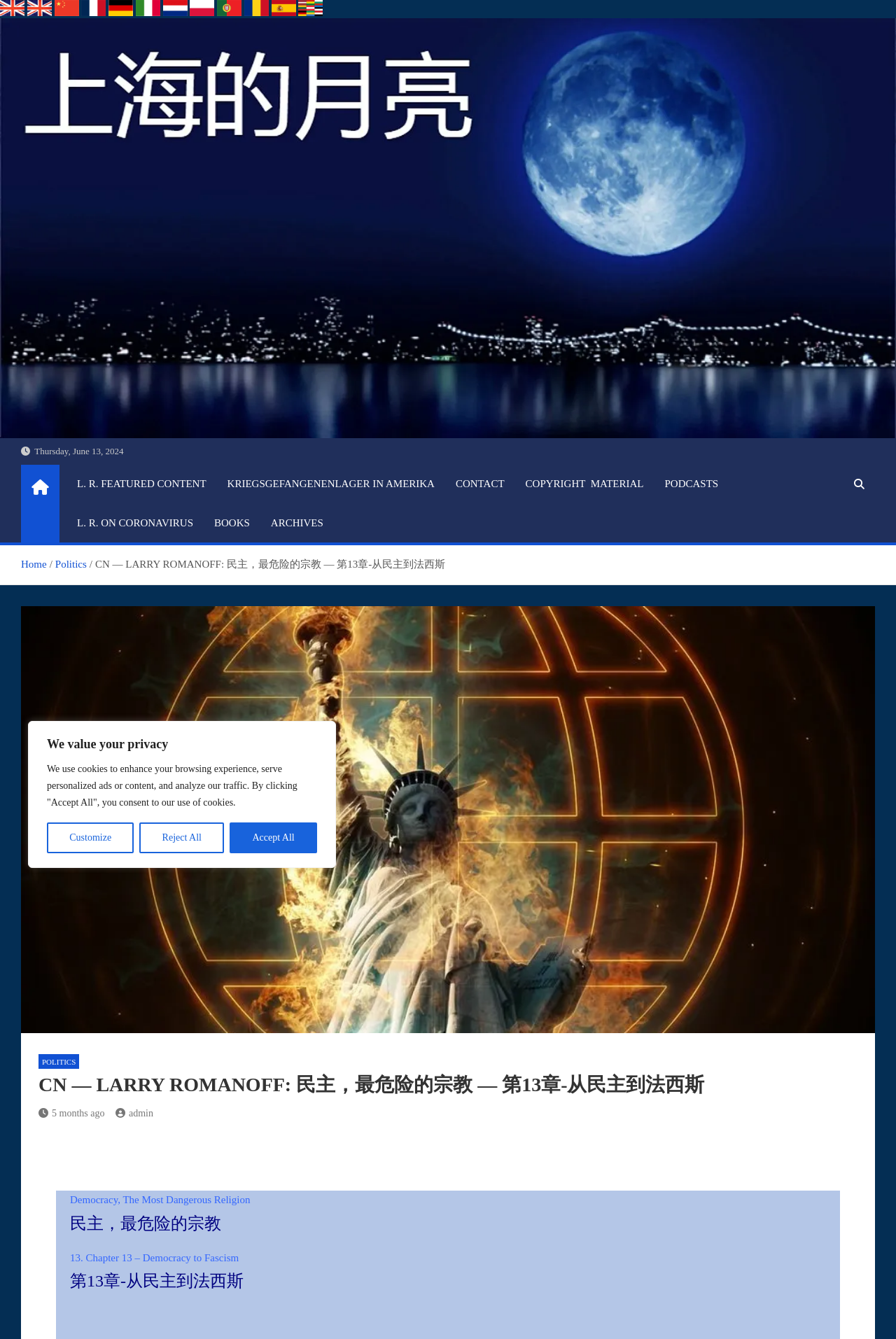Give a short answer to this question using one word or a phrase:
What is the date of the article?

November 16, 2022